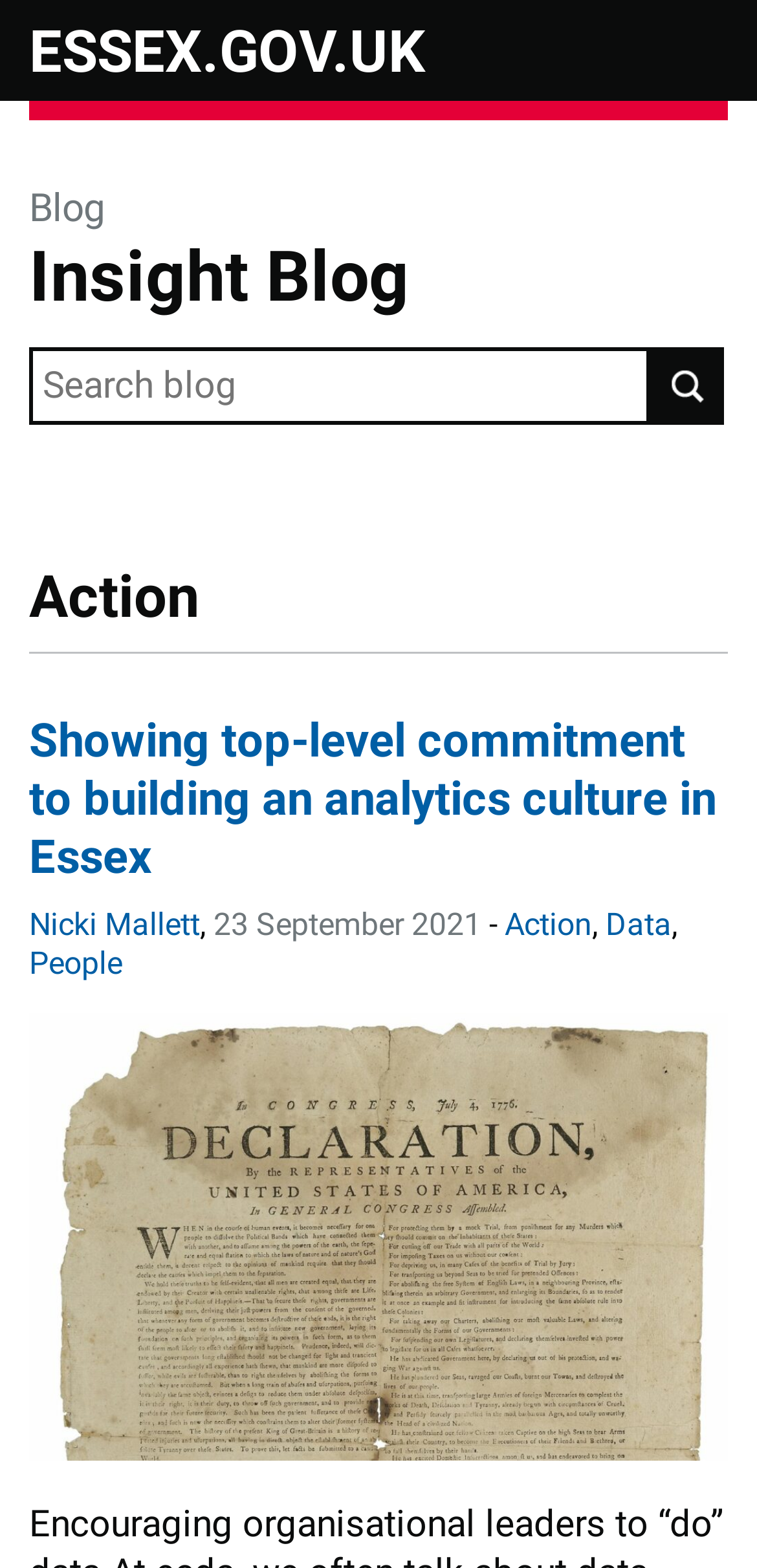Describe all significant elements and features of the webpage.

The webpage is Essex County Council's Research & Data Science Blog. At the top left, there is a link to "ESSEX.GOV.UK". Next to it, there is a heading "Blog Insight Blog" which contains two links, "Blog" and "Insight Blog". 

Below the heading, there is a search bar with a search box labeled "Search for:" and a "Search" button to its right. 

Further down, there is a heading "Action" which contains a subheading "Showing top-level commitment to building an analytics culture in Essex" that is a link. Below the subheading, there are links to the author "Nicki Mallett", the publication date "23 September 2021", and categories "Action", "Data", and "People". The links and text are arranged horizontally, with the author and publication date in the middle, and the categories to the right.